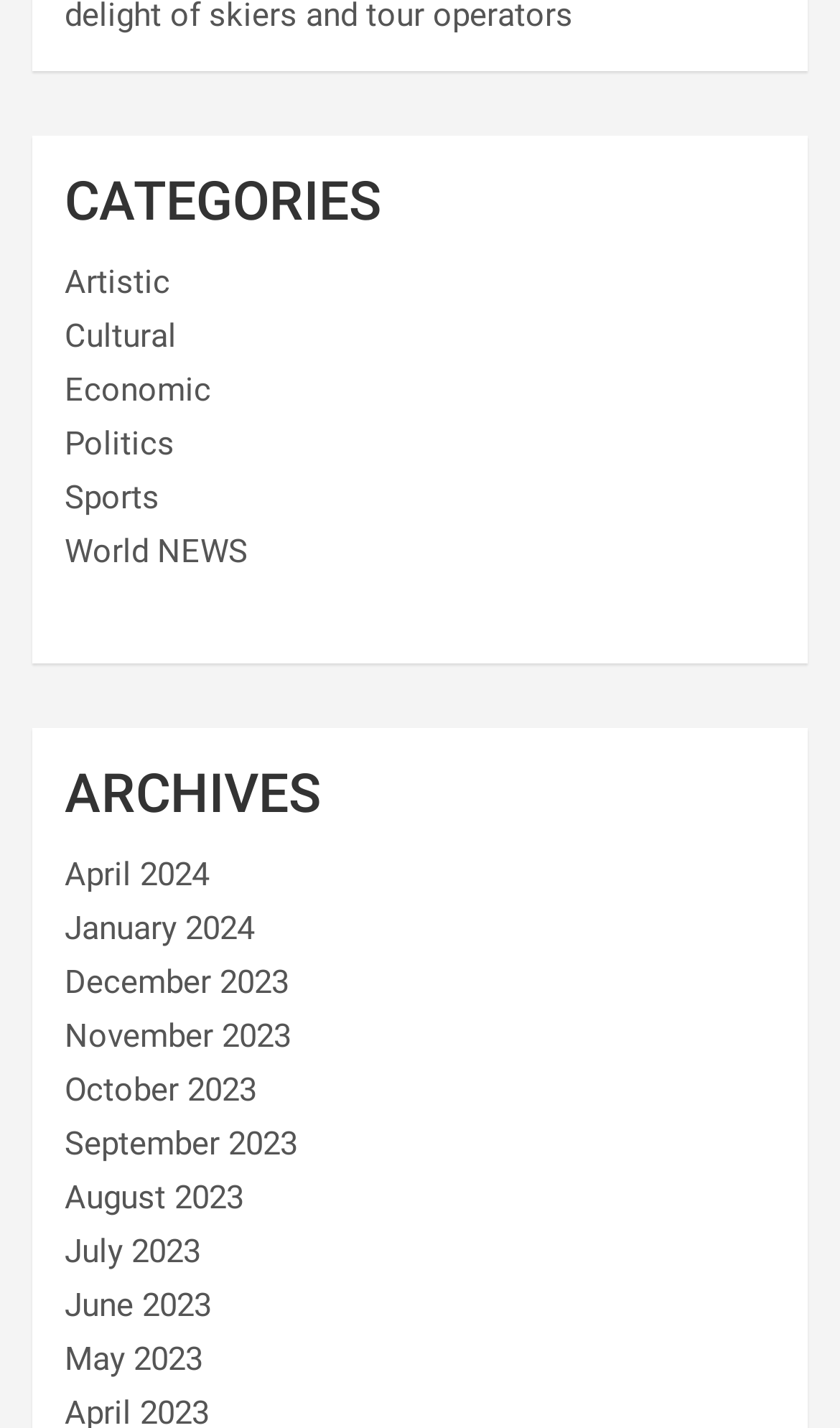Locate the UI element described by parent_node: SEARCH name="s" and provide its bounding box coordinates. Use the format (top-left x, top-left y, bottom-right x, bottom-right y) with all values as floating point numbers between 0 and 1.

None